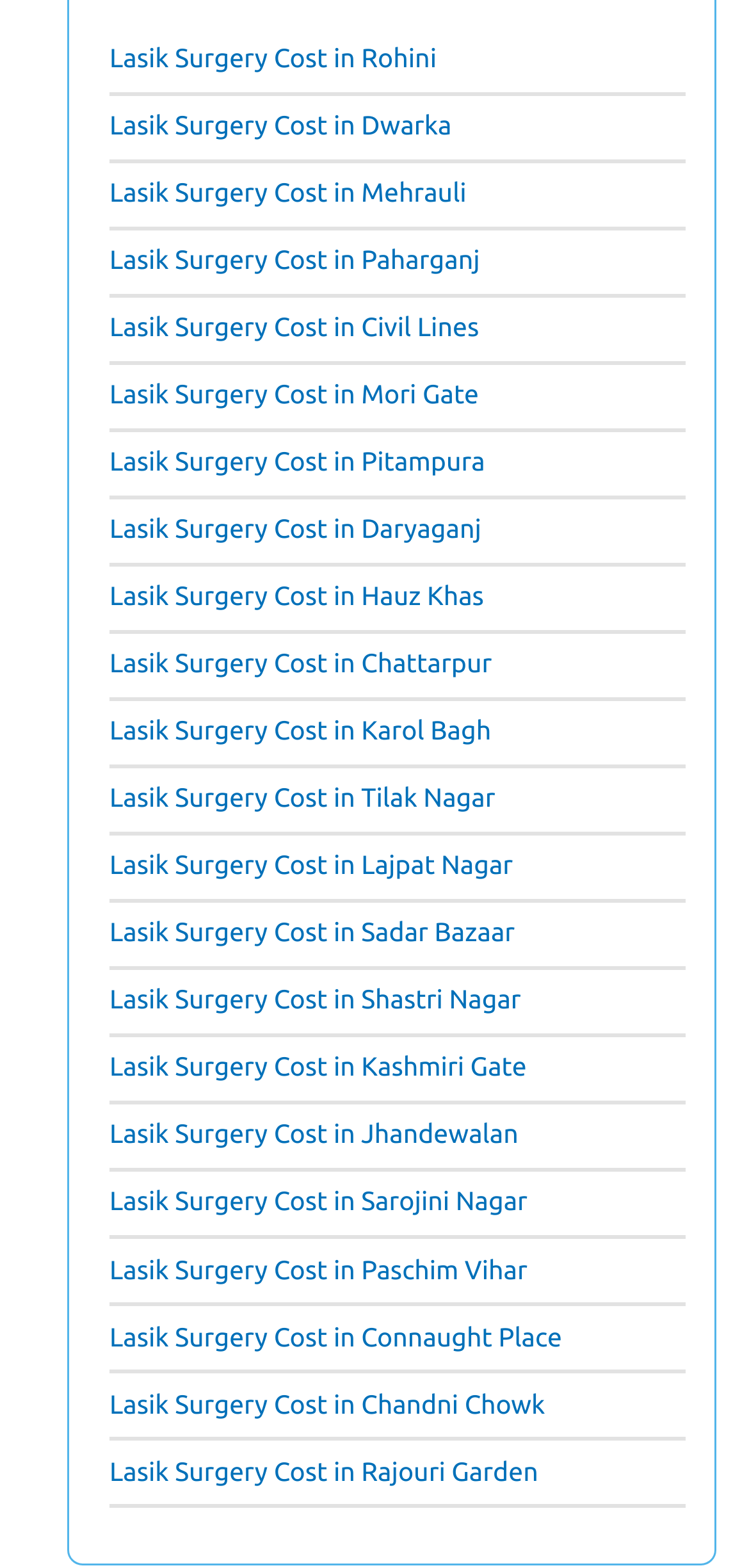Please identify the bounding box coordinates of the region to click in order to complete the given instruction: "Learn about Lasik Surgery Cost in Civil Lines". The coordinates should be four float numbers between 0 and 1, i.e., [left, top, right, bottom].

[0.146, 0.199, 0.64, 0.218]